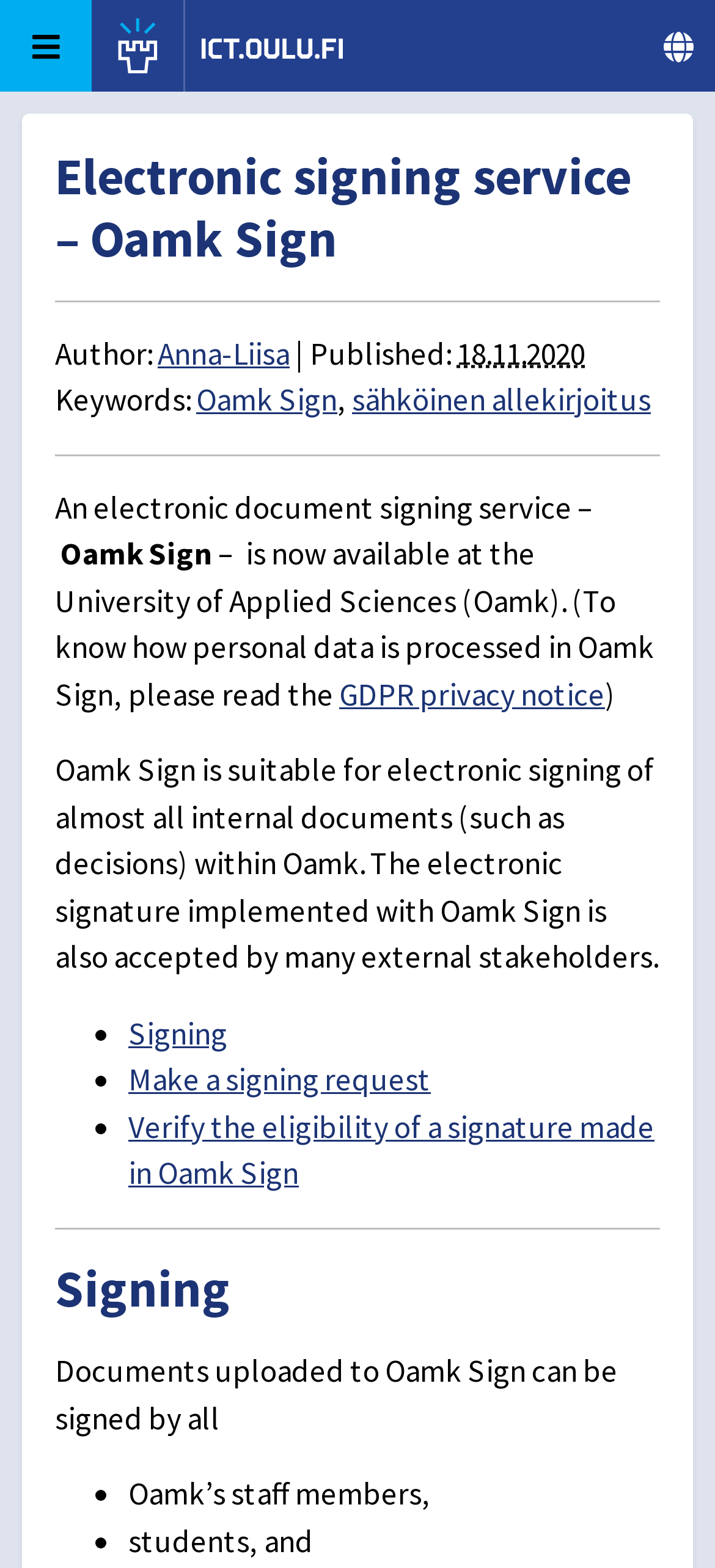Identify the bounding box coordinates of the area you need to click to perform the following instruction: "Change the language".

[0.897, 0.0, 1.0, 0.059]